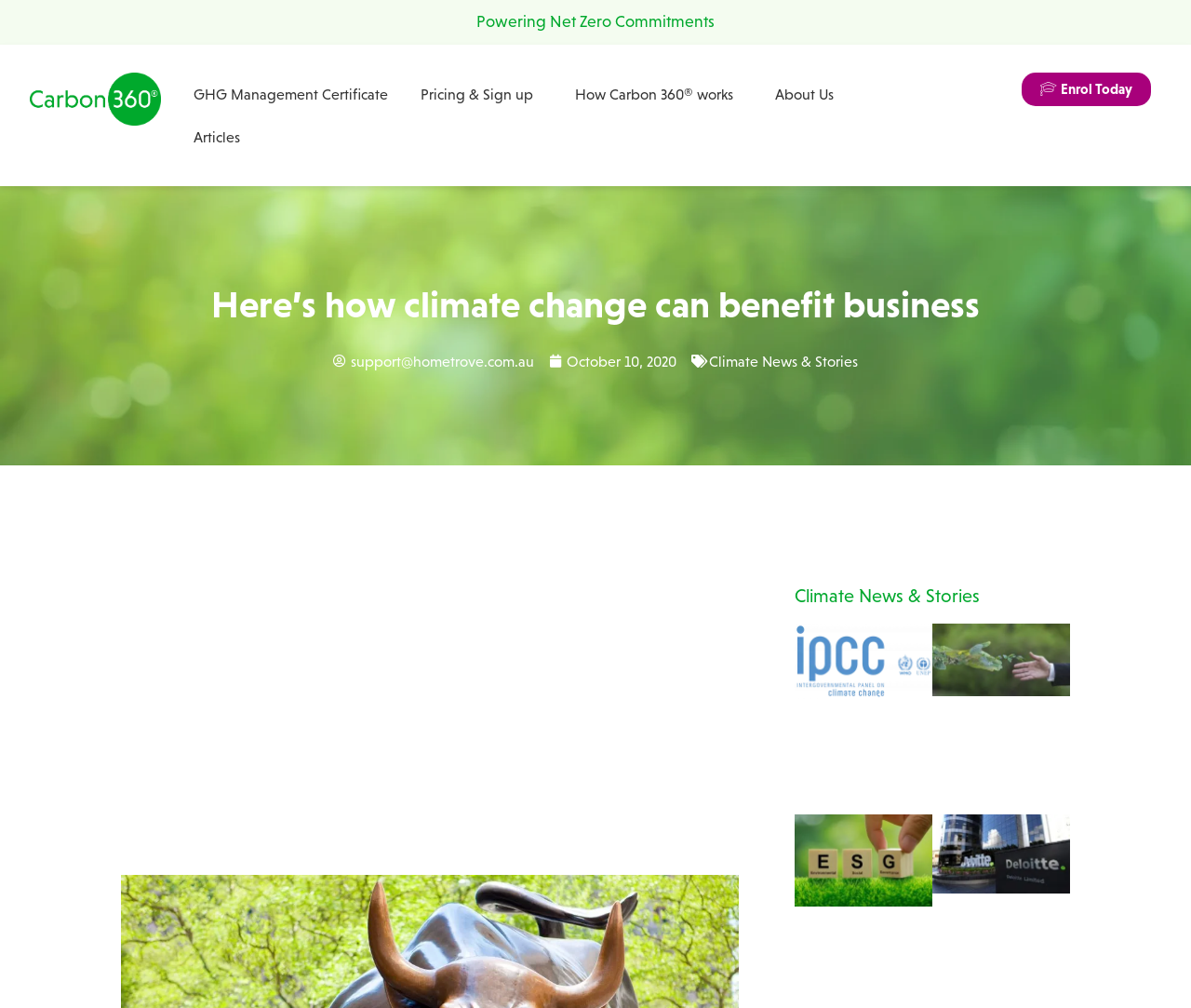Create a full and detailed caption for the entire webpage.

The webpage appears to be a blog or article page focused on climate change and its benefits for businesses. At the top, there is a heading that reads "Here's how climate change can benefit business" and a subheading "Powering Net Zero Commitments". Below this, there are several links to related pages, including "GHG Management Certificate", "Pricing & Sign up", "How Carbon 360 works", and "About Us". 

To the right of these links, there is a call-to-action button "Enrol Today". Below the heading, there is a section with a contact email "support@hometrove.com.au" and a date "October 10, 2020". 

The main content of the page is divided into sections, with a heading "Climate News & Stories" at the top. Below this, there are two articles, each with a link to a specific news story. The first article is titled "5 key takeouts from the new IPCC Climate Report" and the second is titled "Overwhelming majority of Australians look to Brands to make a climate difference". 

There are also links to other related pages, including "Articles" and "Climate News & Stories", which are located near the top of the page. Overall, the page appears to be a resource for businesses looking to learn more about climate change and how they can benefit from it.